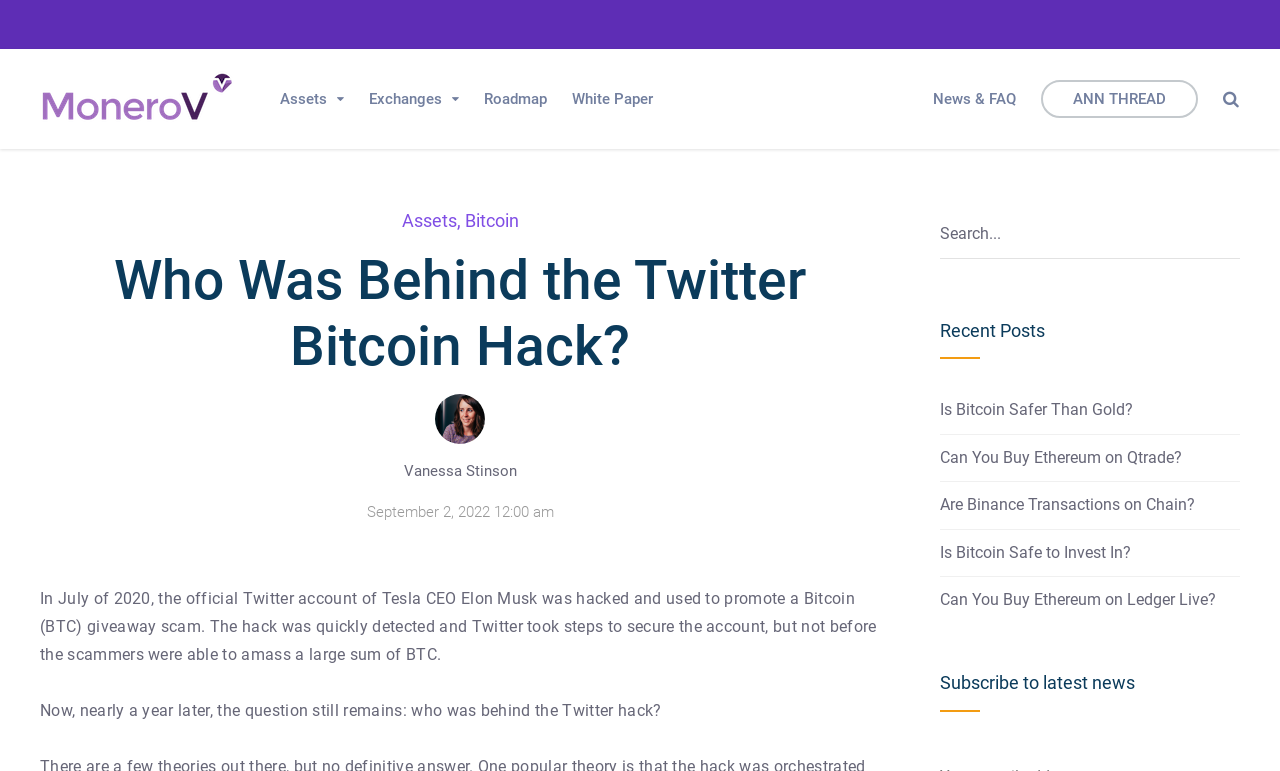Illustrate the webpage thoroughly, mentioning all important details.

The webpage appears to be a news article or blog post about the Twitter Bitcoin hack. At the top, there is a logo and a link to "MoneroV" on the left, and a navigation menu with links to "Assets", "Exchanges", "Roadmap", "White Paper", and "News & FAQ" on the right. There is also a search bar at the top right corner.

Below the navigation menu, there is a header section with two headings. The first heading reads "Assets, Bitcoin" and has links to "Assets" and "Bitcoin". The second heading is the title of the article, "Who Was Behind the Twitter Bitcoin Hack?".

The article itself starts below the header section. It begins with a link to "Vanessa Stinson" and a timestamp "September 2, 2022 12:00 am". The article then discusses the Twitter hack that occurred in July 2020, where the official Twitter account of Elon Musk was hacked to promote a Bitcoin giveaway scam.

Below the article, there is a section titled "Recent Posts" with links to several other articles, including "Is Bitcoin Safer Than Gold?", "Can You Buy Ethereum on Qtrade?", and others. Finally, there is a section to subscribe to the latest news at the bottom of the page.